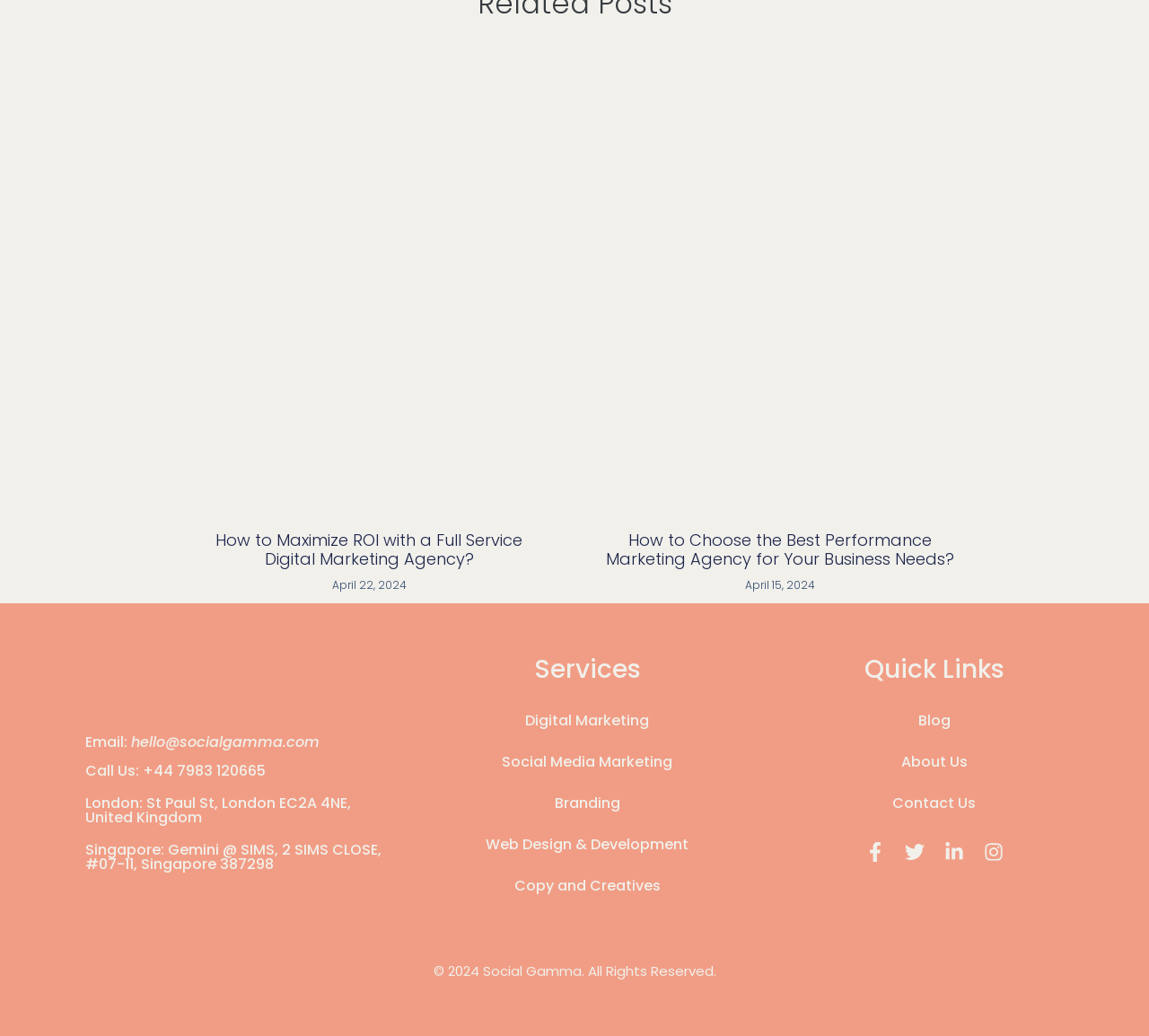What is the last service listed in the services section?
Answer the question with a detailed explanation, including all necessary information.

I looked at the services section, which lists several services, and found that the last service listed is 'Copy and Creatives'.